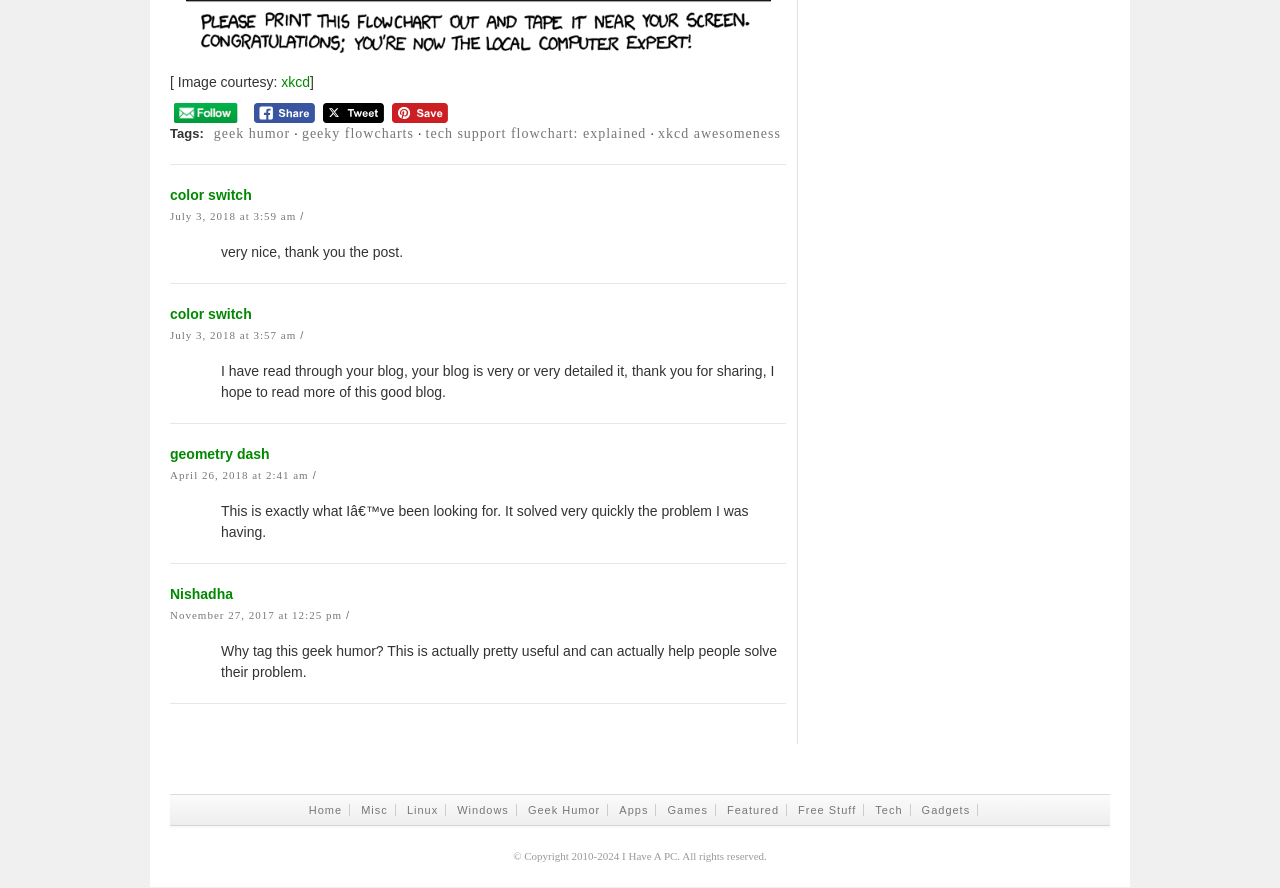Please specify the bounding box coordinates of the clickable section necessary to execute the following command: "Click the 'xkcd' link".

[0.22, 0.083, 0.242, 0.101]